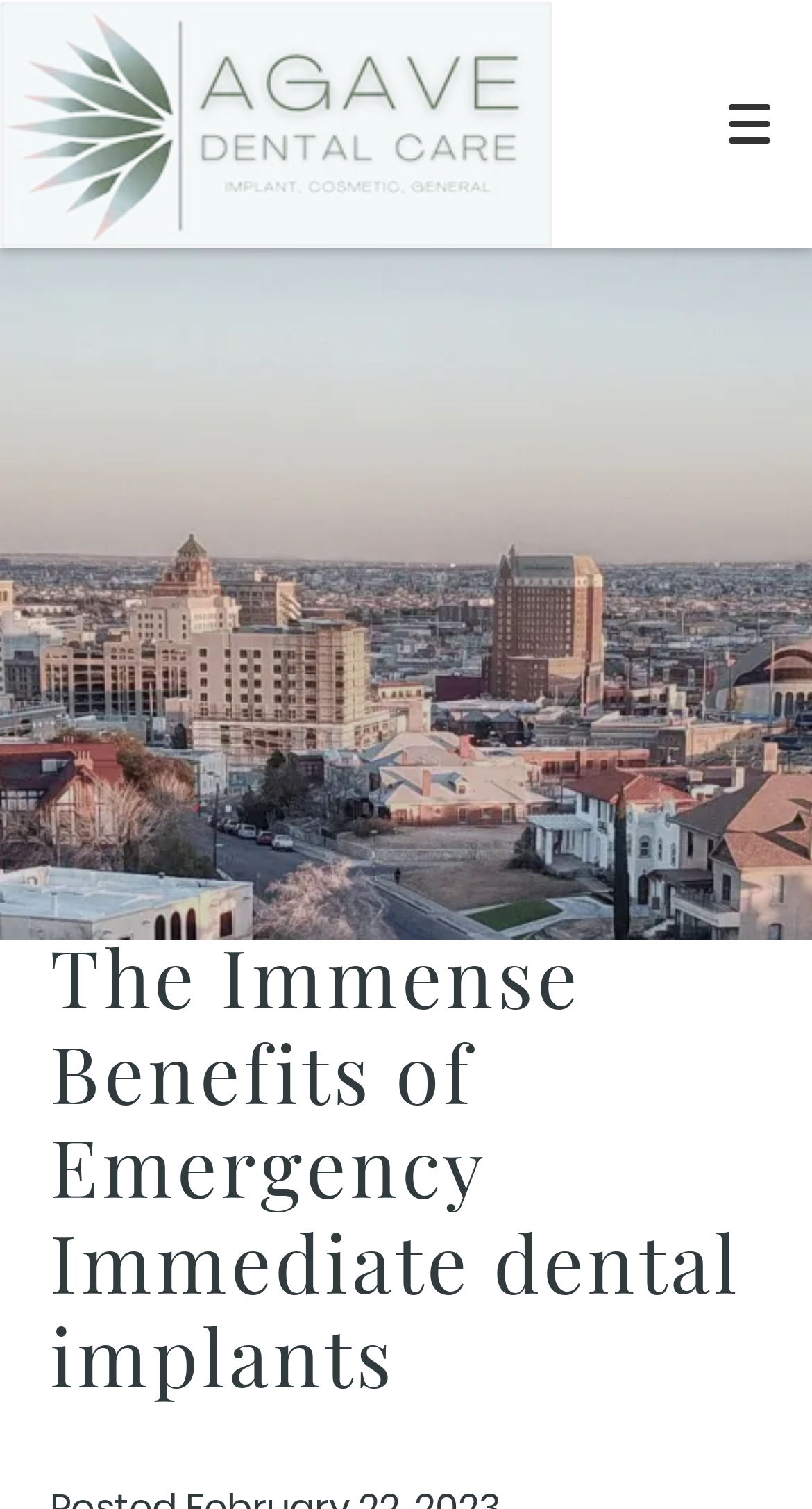Indicate the bounding box coordinates of the element that needs to be clicked to satisfy the following instruction: "Go to HOME page". The coordinates should be four float numbers between 0 and 1, i.e., [left, top, right, bottom].

[0.0, 0.288, 1.0, 0.355]